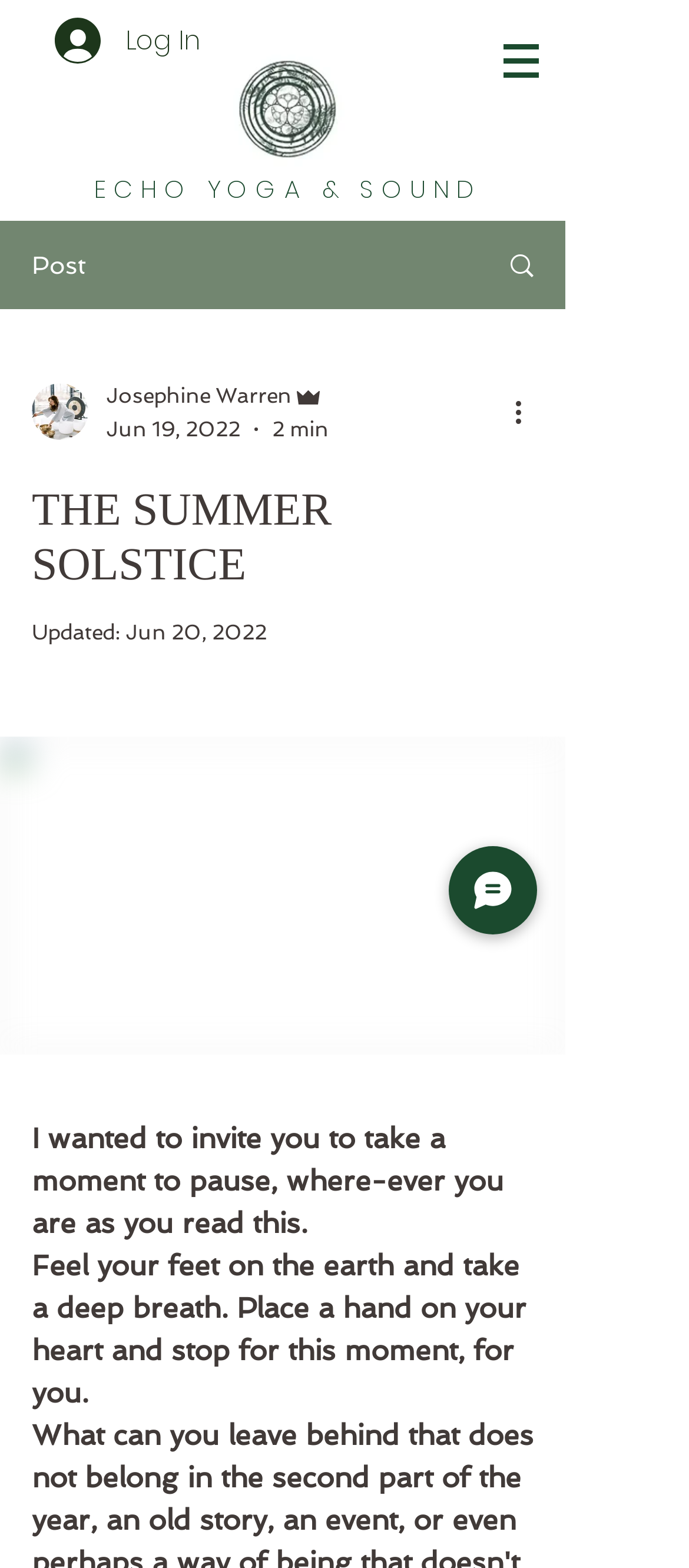What is the reading time of the article?
Based on the screenshot, provide your answer in one word or phrase.

2 min